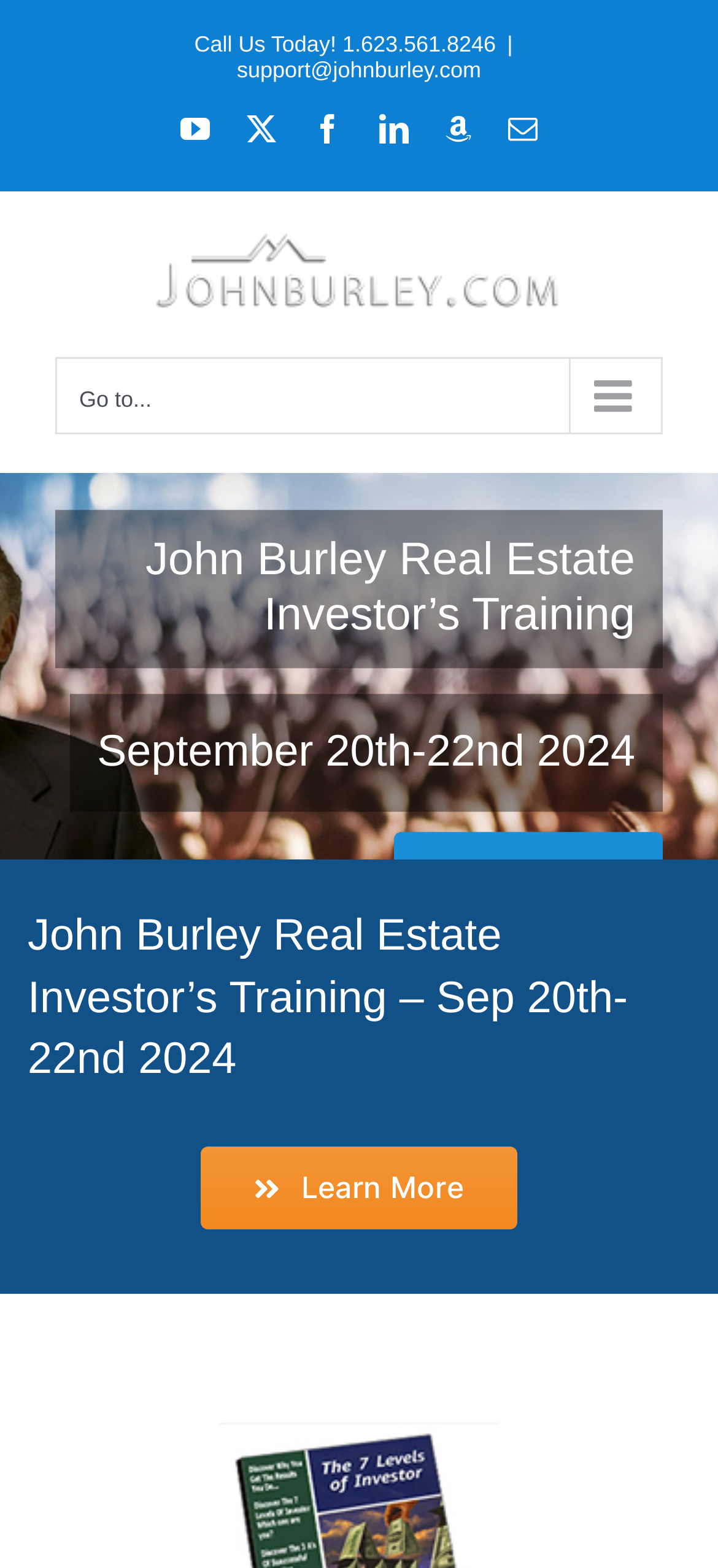Indicate the bounding box coordinates of the element that must be clicked to execute the instruction: "Learn more about Burley Black Card Program". The coordinates should be given as four float numbers between 0 and 1, i.e., [left, top, right, bottom].

[0.548, 0.493, 0.923, 0.546]